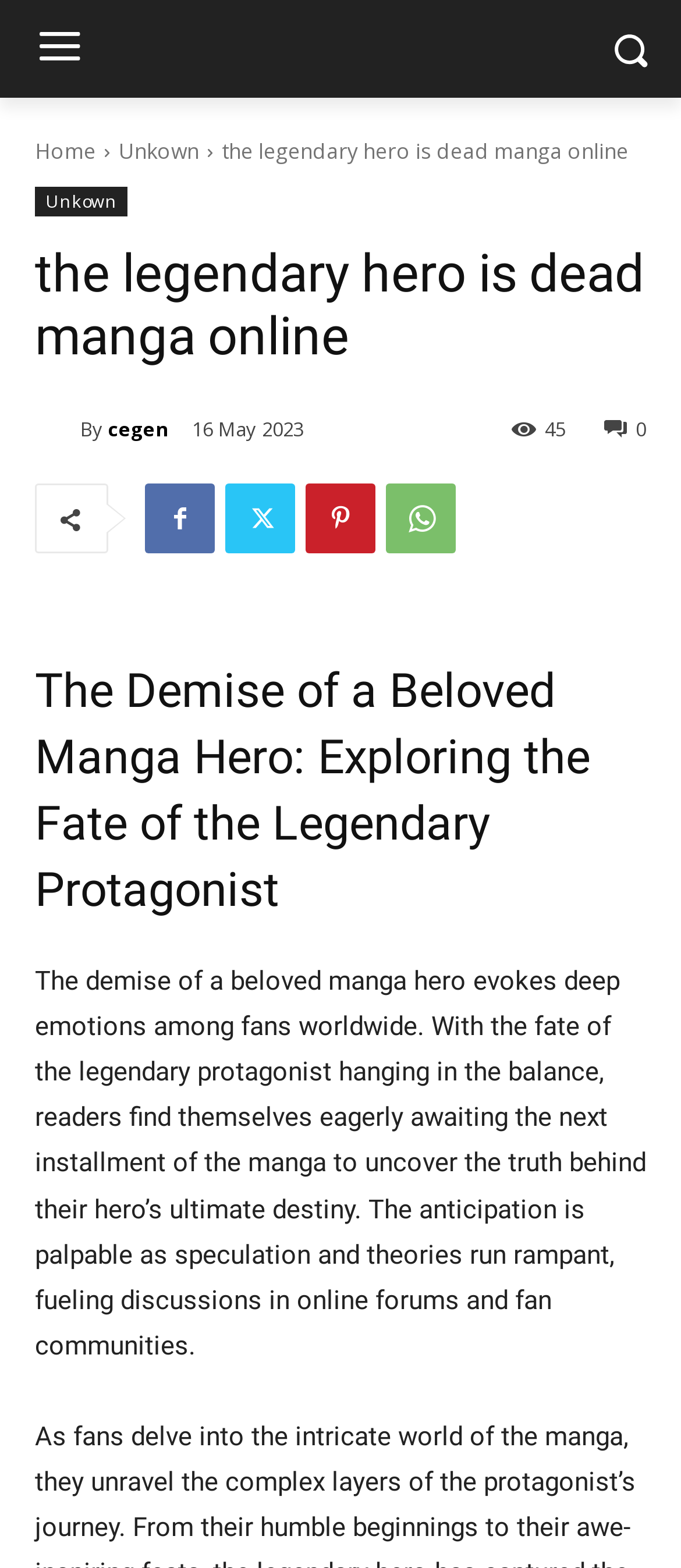Locate the bounding box coordinates of the element to click to perform the following action: 'Visit the 'cegen' page'. The coordinates should be given as four float values between 0 and 1, in the form of [left, top, right, bottom].

[0.051, 0.262, 0.118, 0.284]